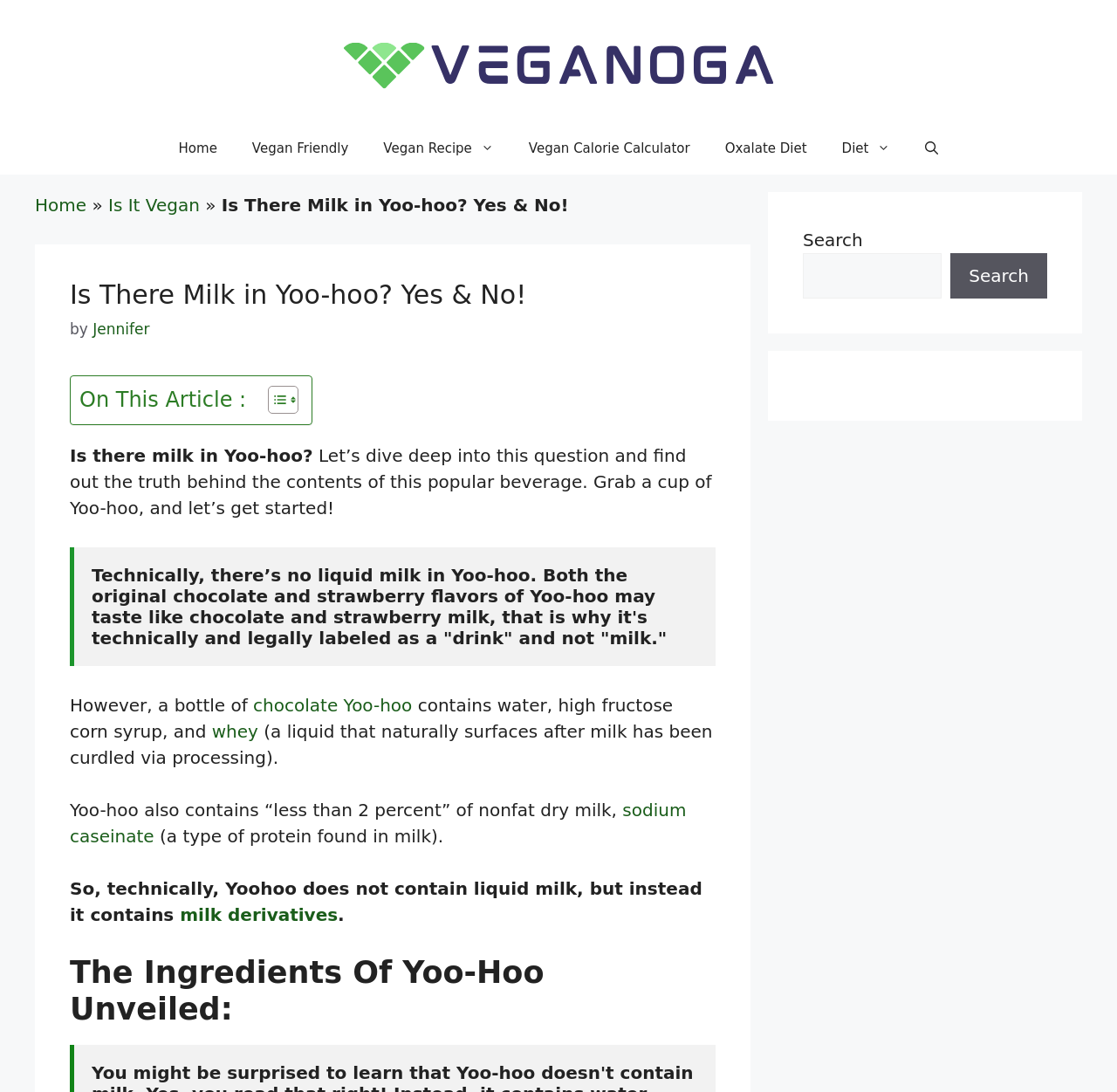Please give a succinct answer to the question in one word or phrase:
What is the main ingredient in Yoo-hoo that is derived from milk?

Whey